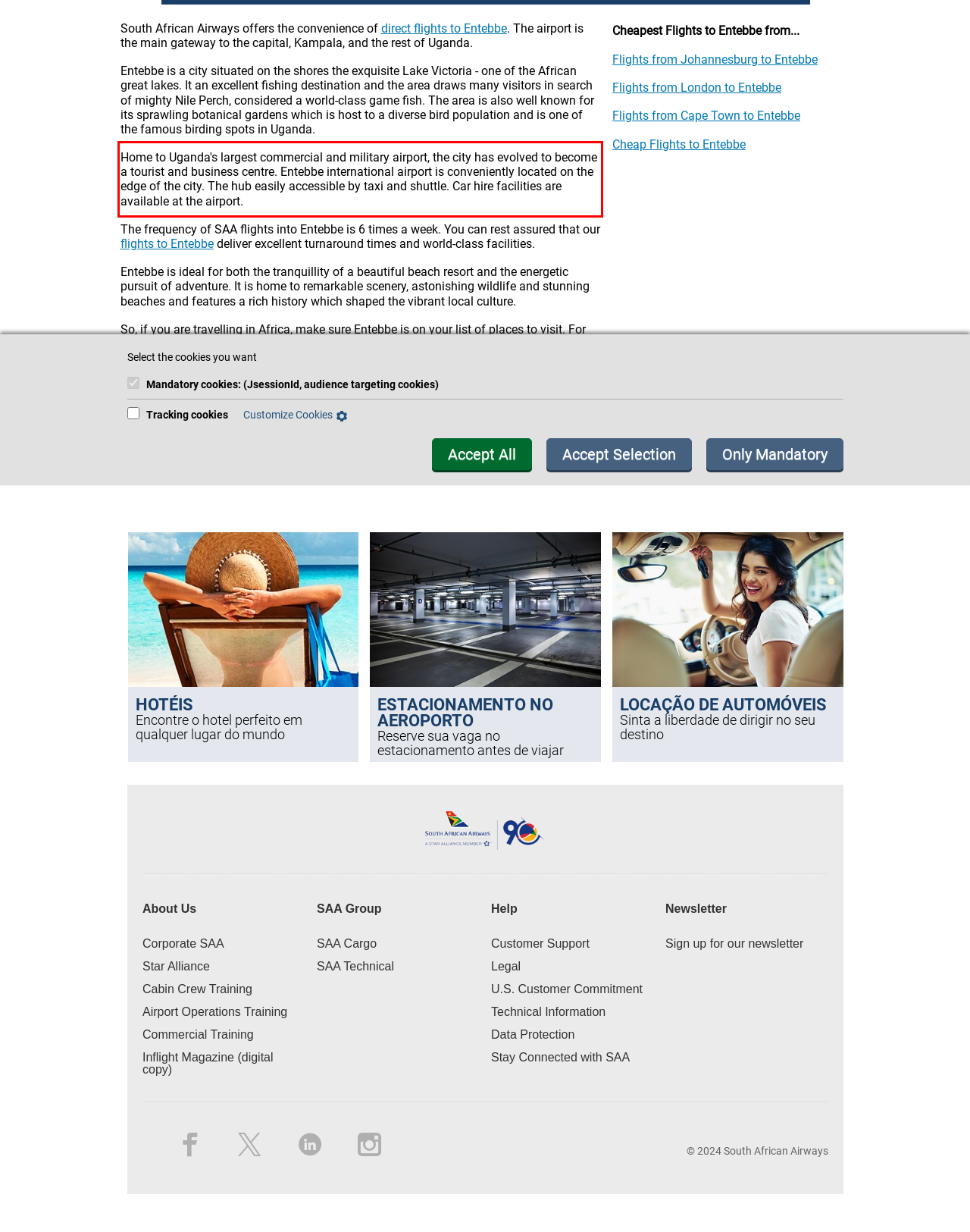Please examine the webpage screenshot containing a red bounding box and use OCR to recognize and output the text inside the red bounding box.

Home to Uganda's largest commercial and military airport, the city has evolved to become a tourist and business centre. Entebbe international airport is conveniently located on the edge of the city. The hub easily accessible by taxi and shuttle. Car hire facilities are available at the airport.